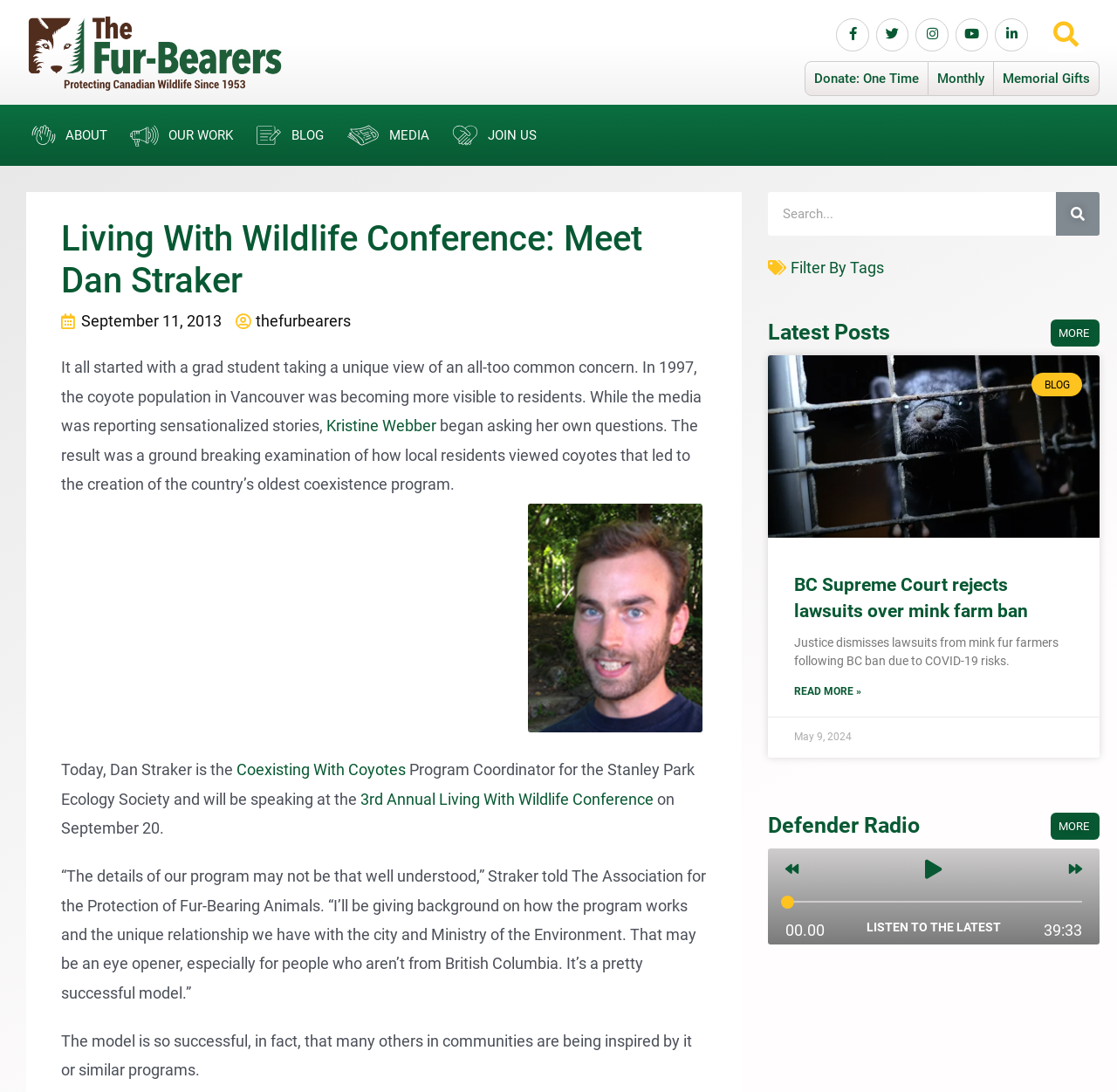What is the name of the conference?
Using the image as a reference, answer with just one word or a short phrase.

Living With Wildlife Conference